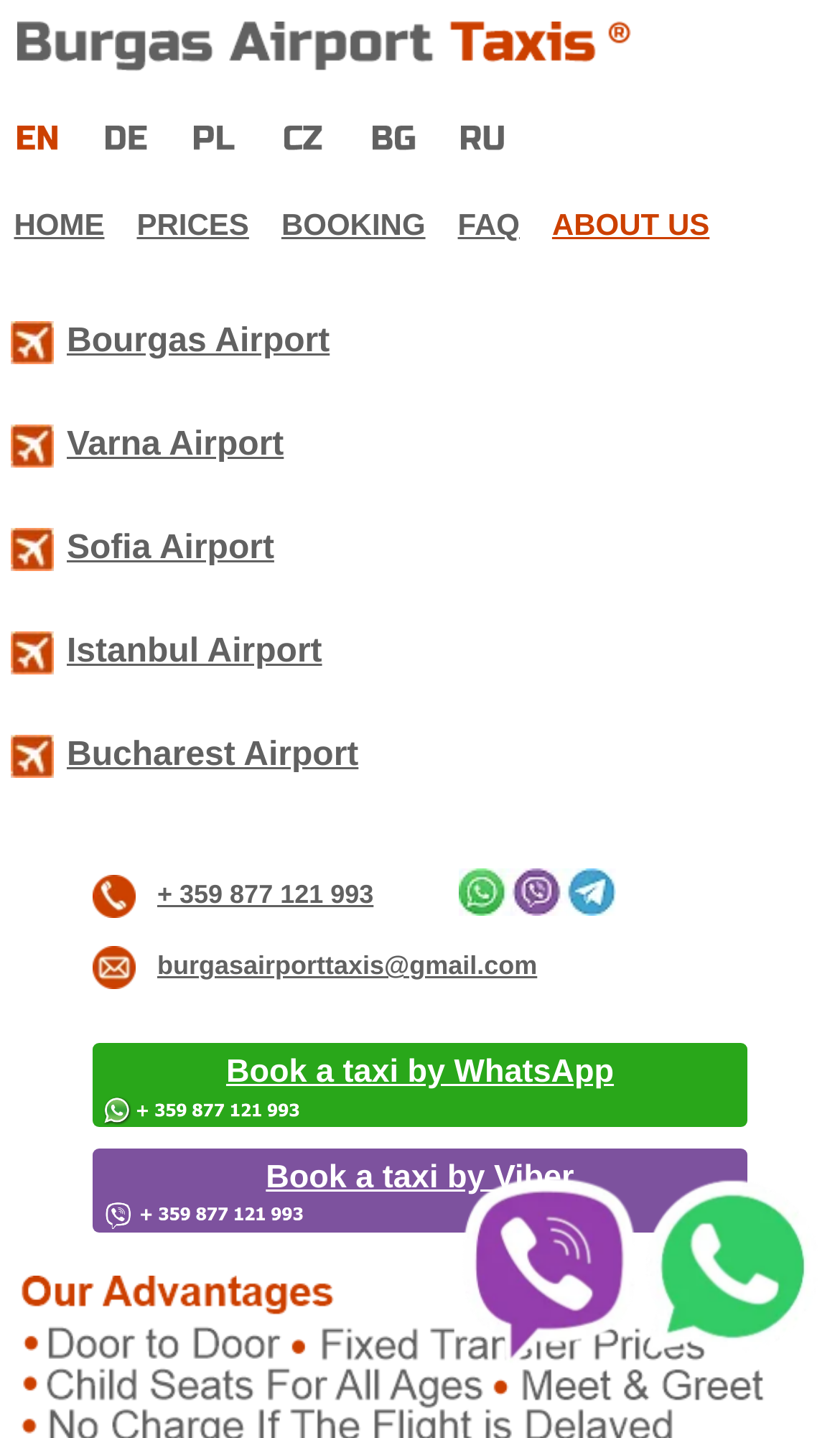Can you identify the bounding box coordinates of the clickable region needed to carry out this instruction: 'Go to HOME page'? The coordinates should be four float numbers within the range of 0 to 1, stated as [left, top, right, bottom].

[0.013, 0.138, 0.138, 0.176]